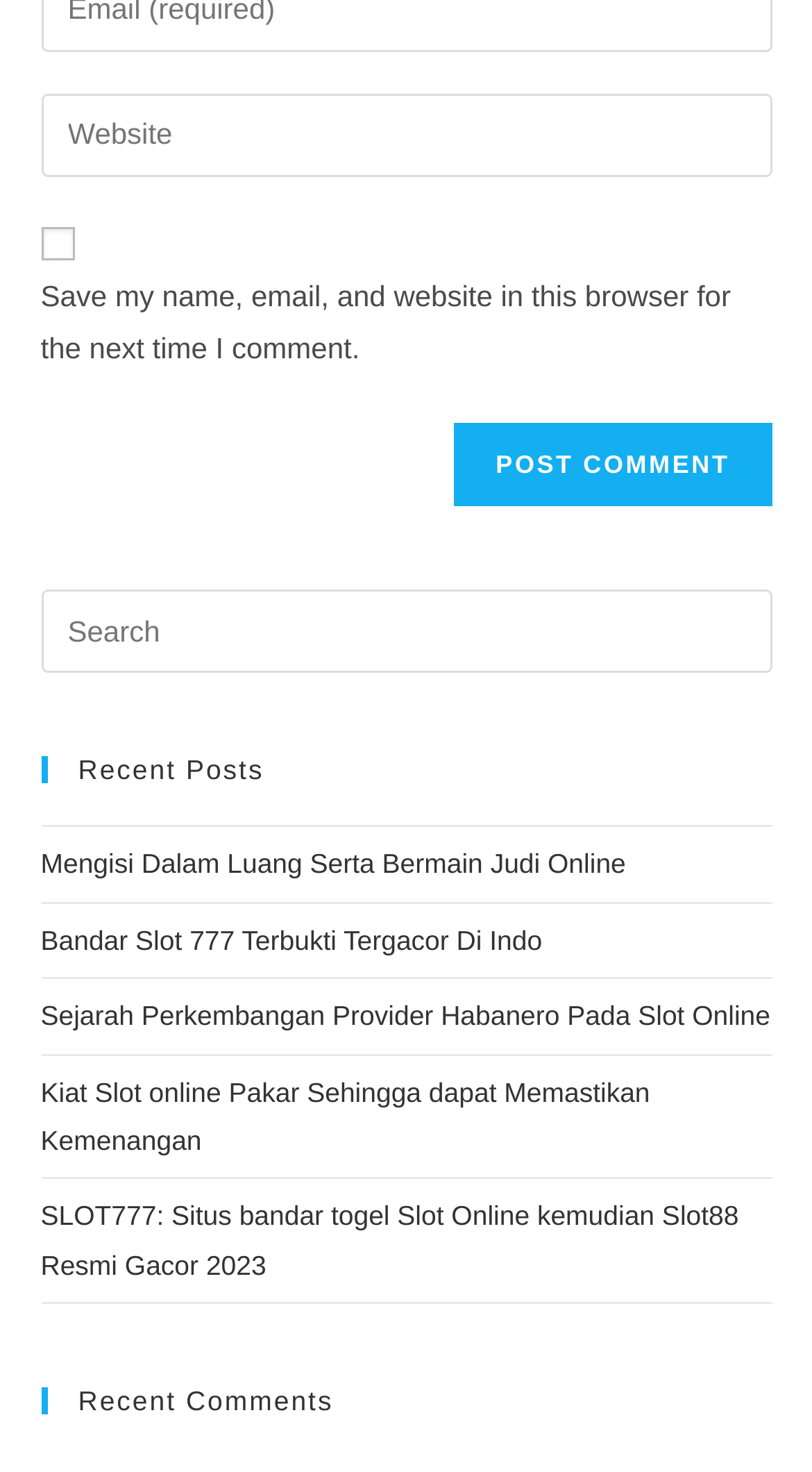Identify the bounding box coordinates of the section to be clicked to complete the task described by the following instruction: "Read recent post". The coordinates should be four float numbers between 0 and 1, formatted as [left, top, right, bottom].

[0.05, 0.576, 0.771, 0.598]